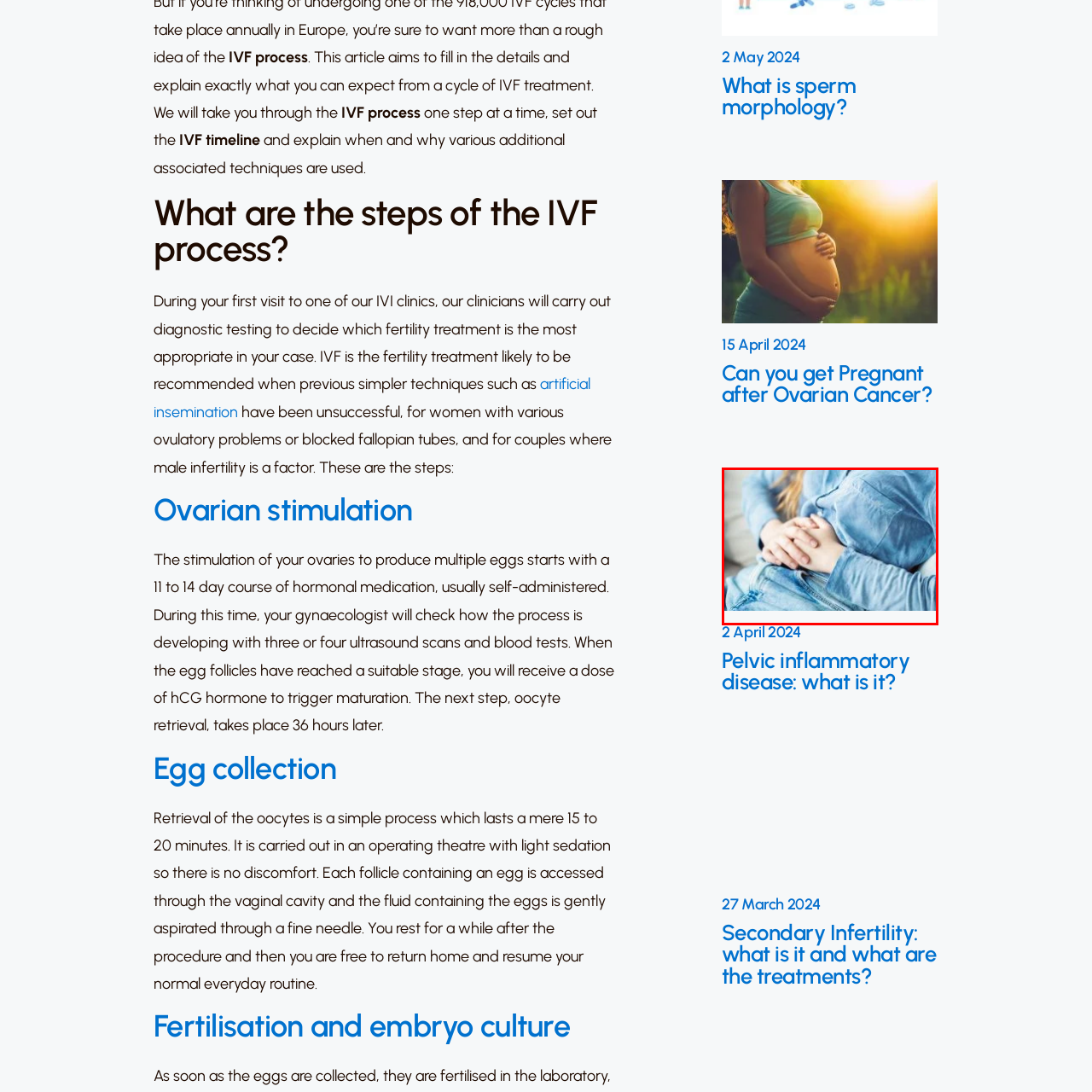Carefully look at the image inside the red box and answer the subsequent question in as much detail as possible, using the information from the image: 
What theme is the image related to?

Given the surrounding content regarding pelvic inflammatory disease and fertility treatments, the image may evoke themes of care, medical examination, or personal experiences related to women's health issues, focusing on the emotional and physical journeys individuals may face.